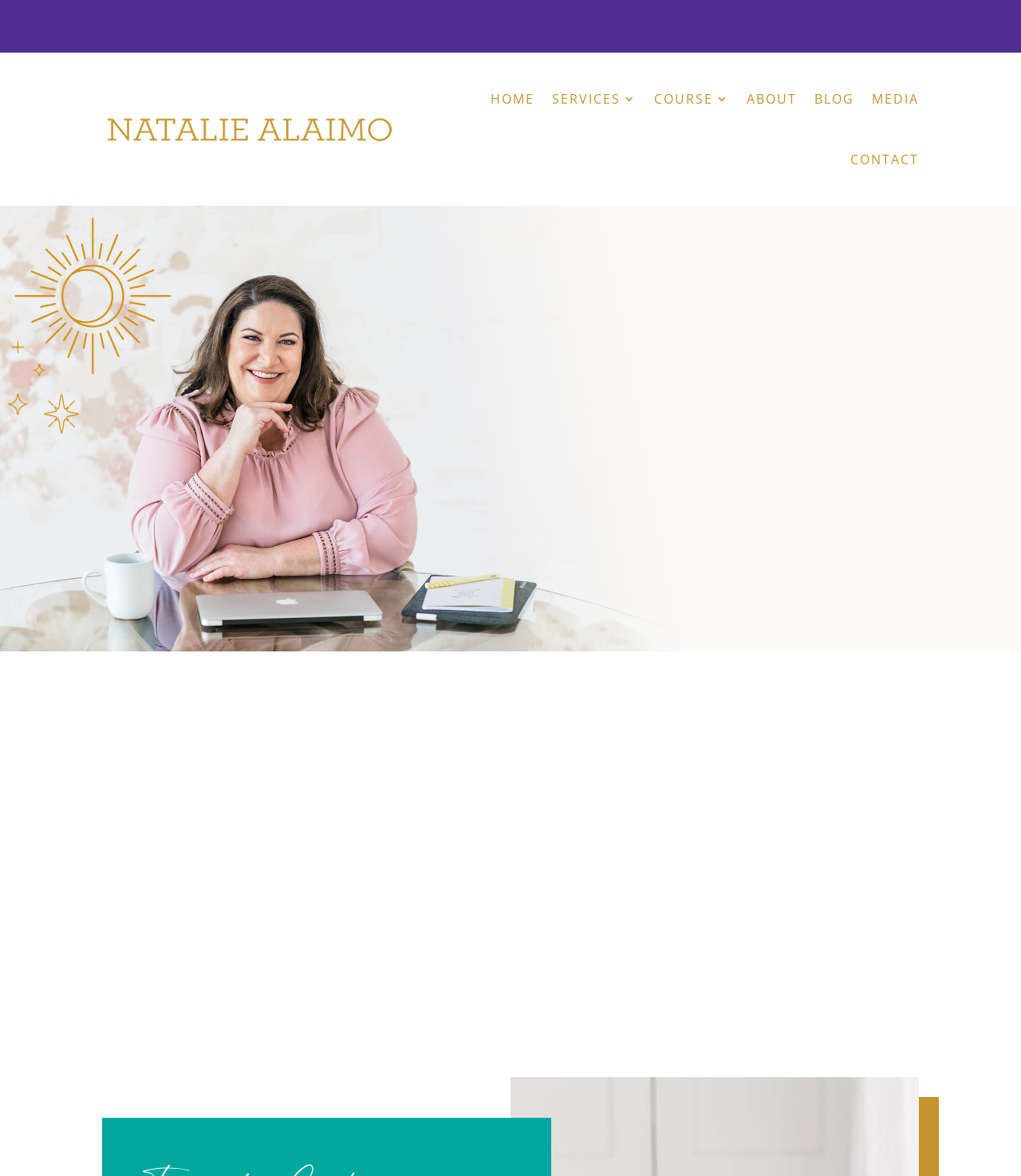What is the main navigation menu composed of?
Based on the content of the image, thoroughly explain and answer the question.

The main navigation menu is composed of seven links: HOME, SERVICES, COURSE, ABOUT, BLOG, MEDIA, and CONTACT, which are likely the main sections of the webpage.